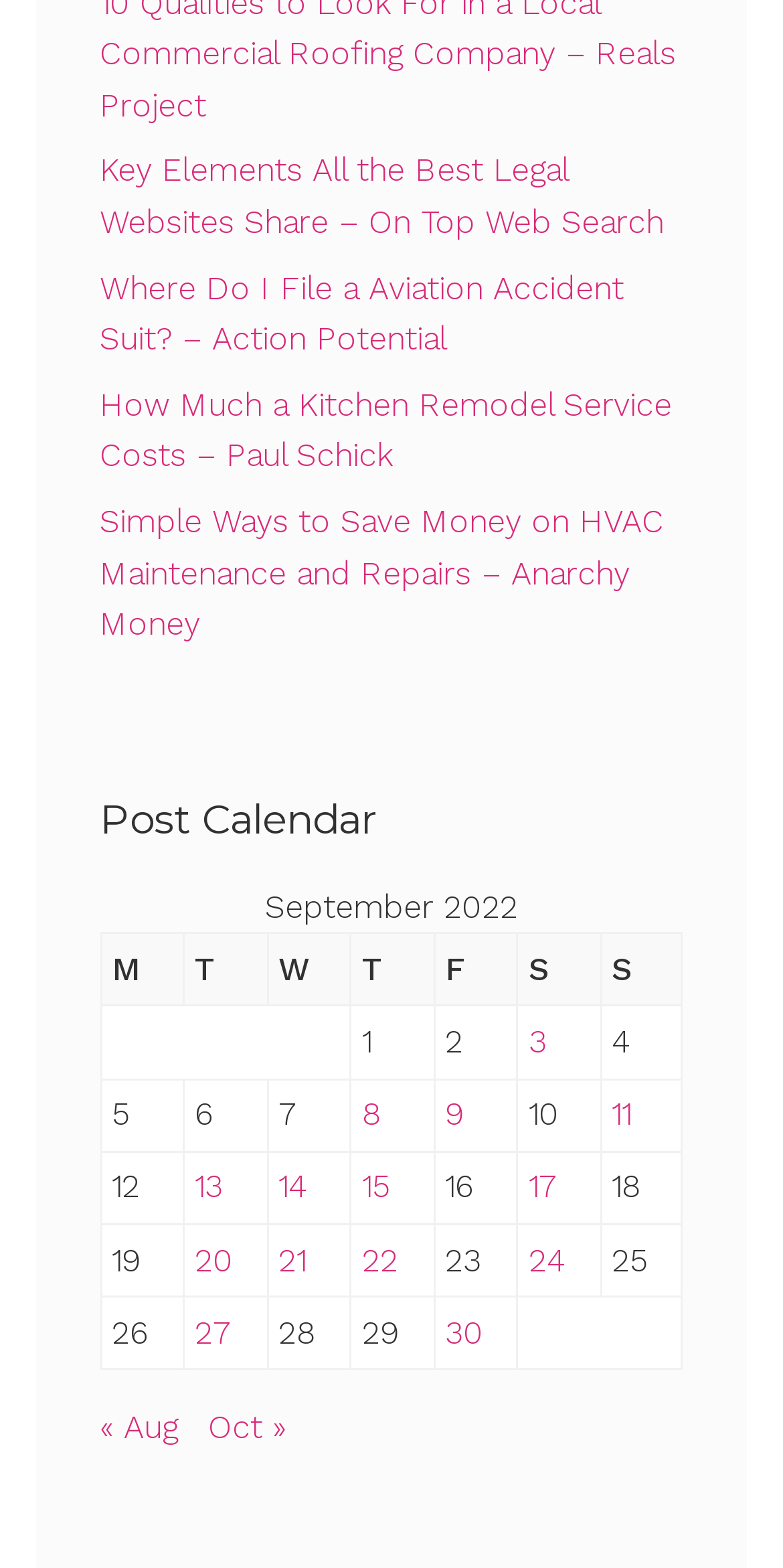Determine the bounding box for the UI element that matches this description: "« Aug".

[0.128, 0.898, 0.228, 0.923]